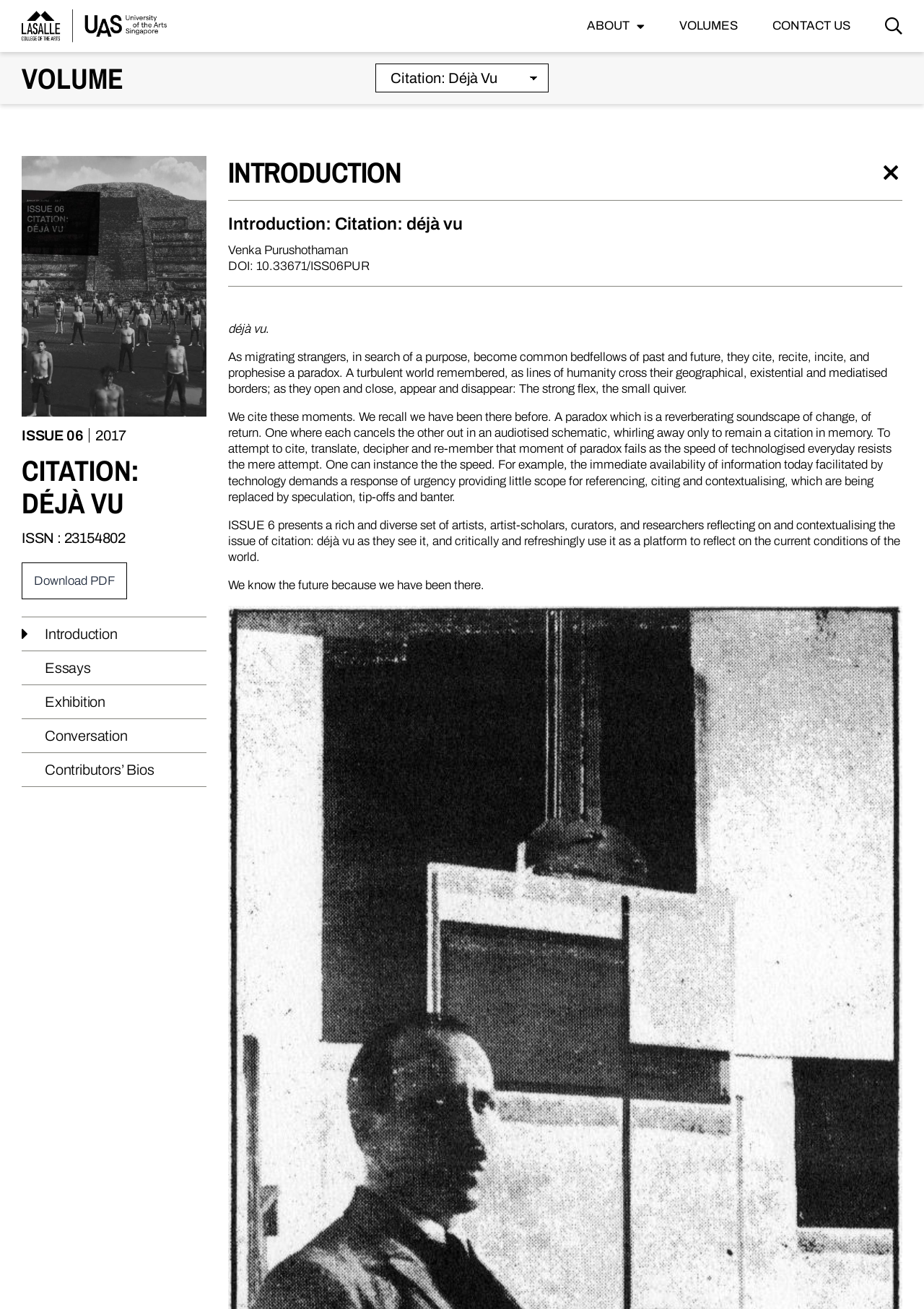Identify the bounding box for the given UI element using the description provided. Coordinates should be in the format (top-left x, top-left y, bottom-right x, bottom-right y) and must be between 0 and 1. Here is the description: Conversation

[0.048, 0.556, 0.138, 0.568]